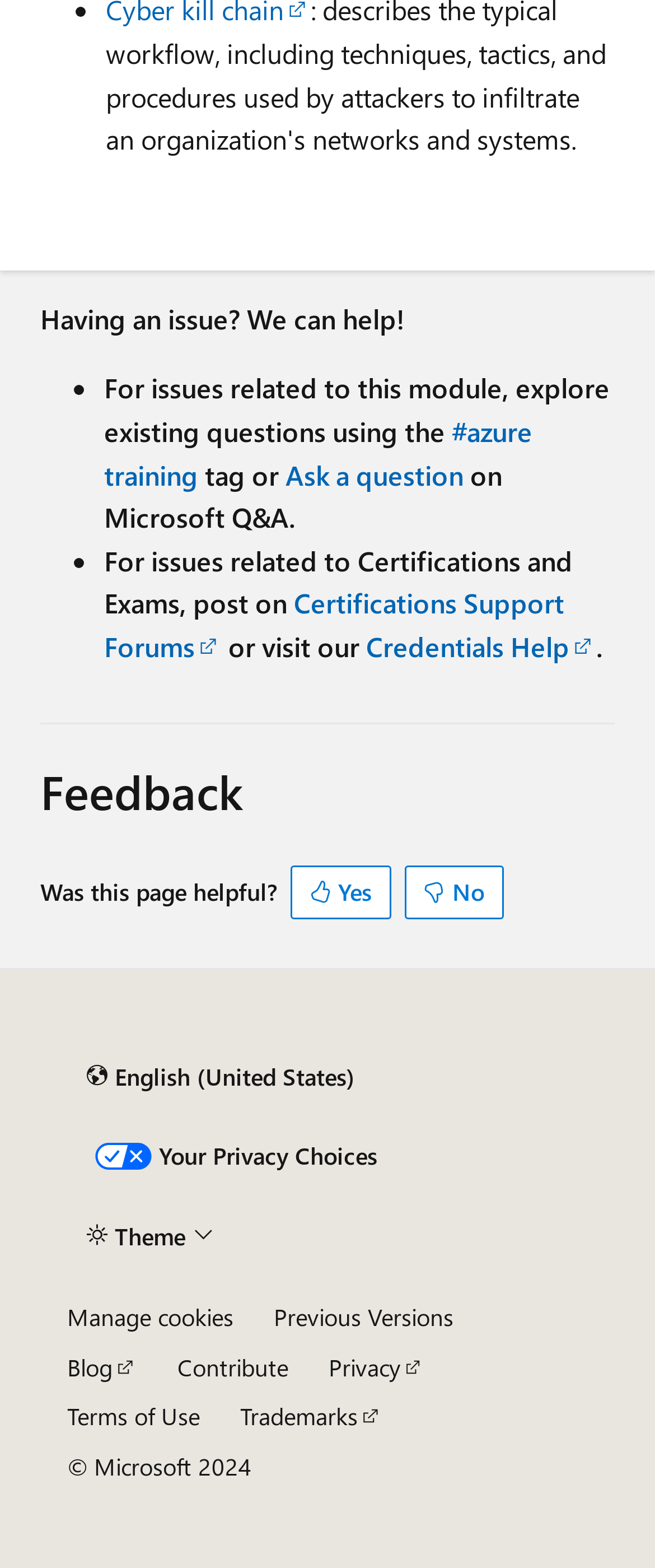Reply to the question with a single word or phrase:
What is the current language setting of the webpage?

English (United States)